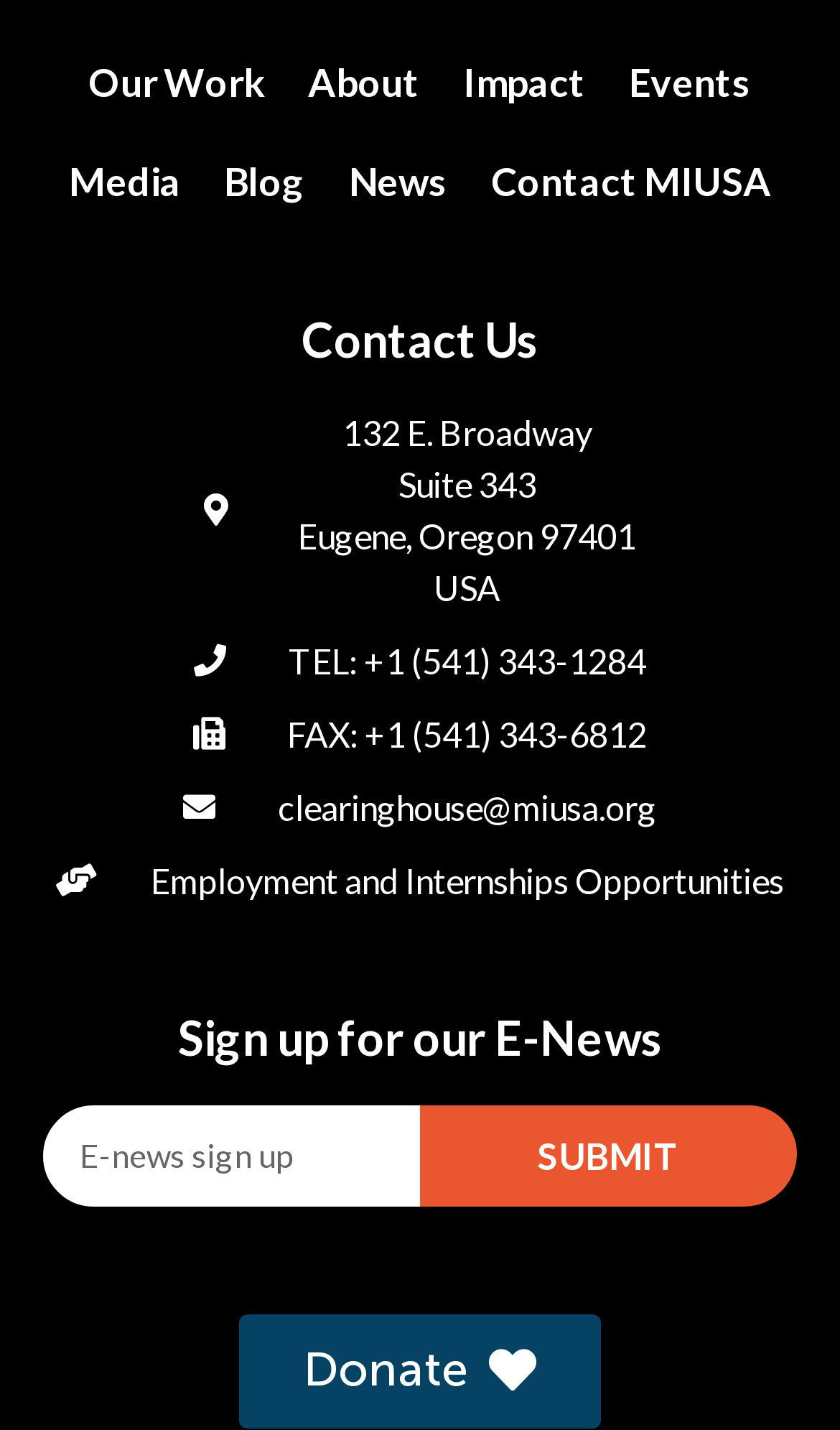Respond to the following question using a concise word or phrase: 
How many links are there in the top navigation menu?

5